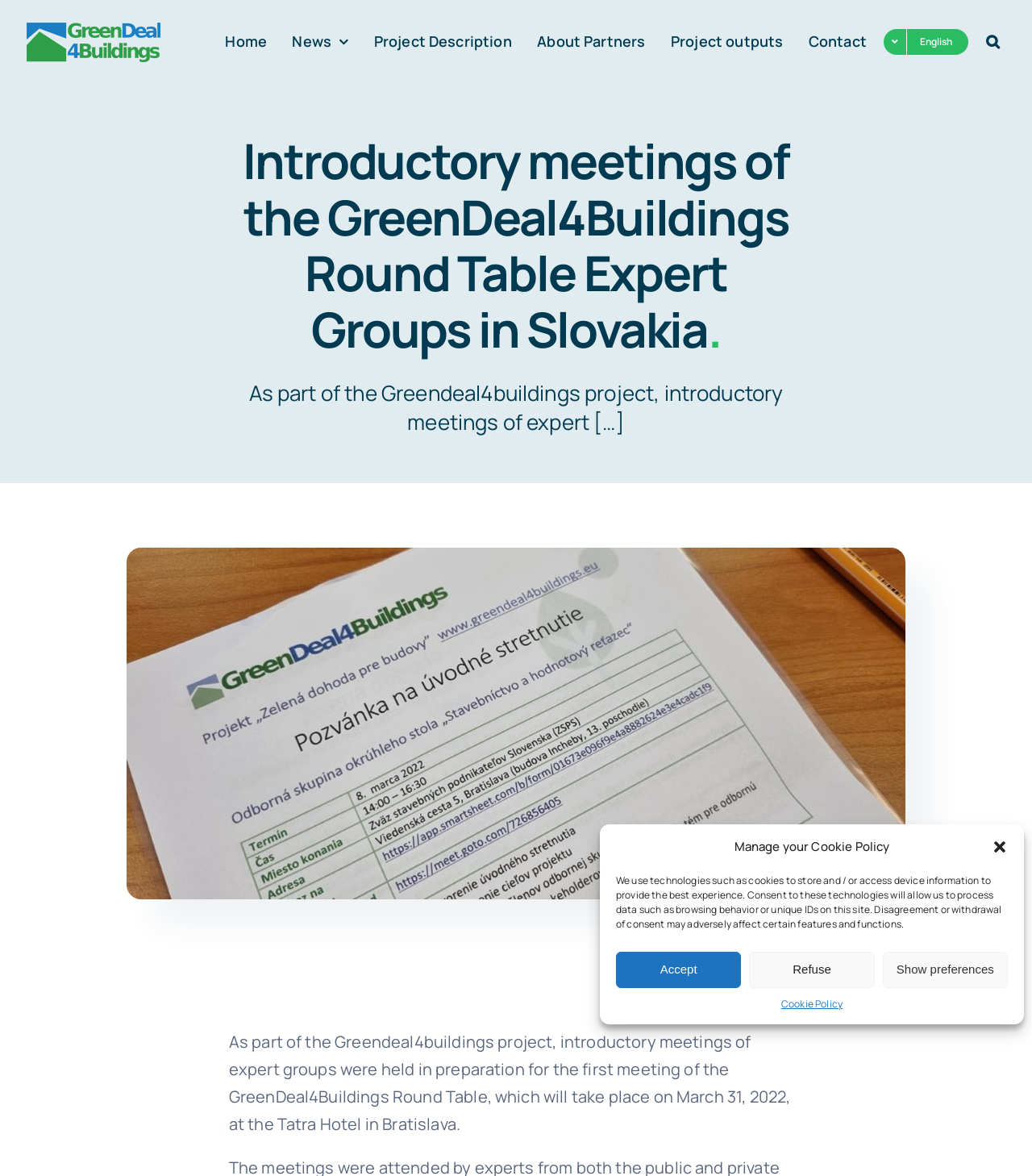Extract the main heading from the webpage content.

Introductory meetings of the GreenDeal4Buildings Round Table Expert Groups in Slovakia.